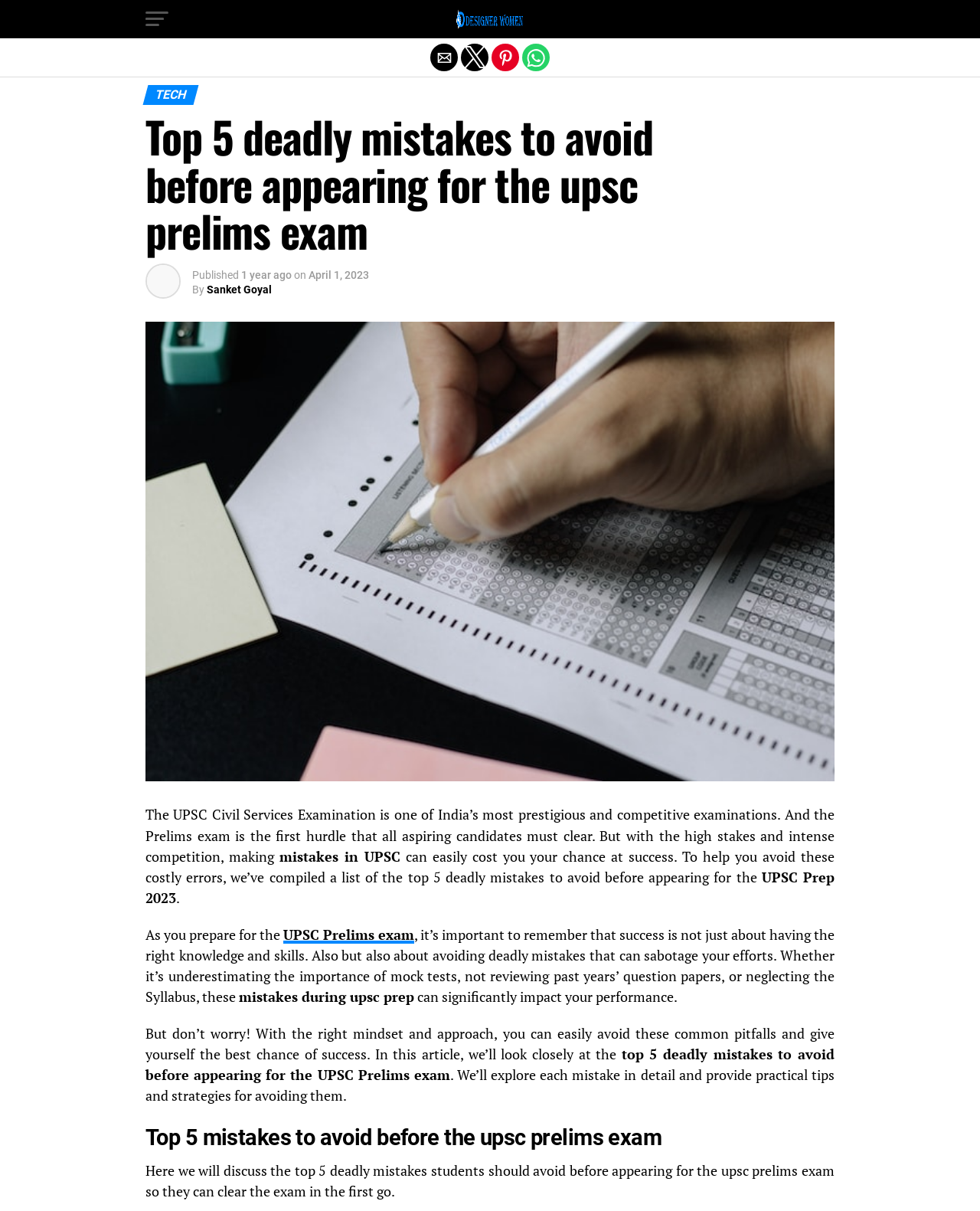Locate the UI element described as follows: "Sanket Goyal". Return the bounding box coordinates as four float numbers between 0 and 1 in the order [left, top, right, bottom].

[0.211, 0.234, 0.277, 0.244]